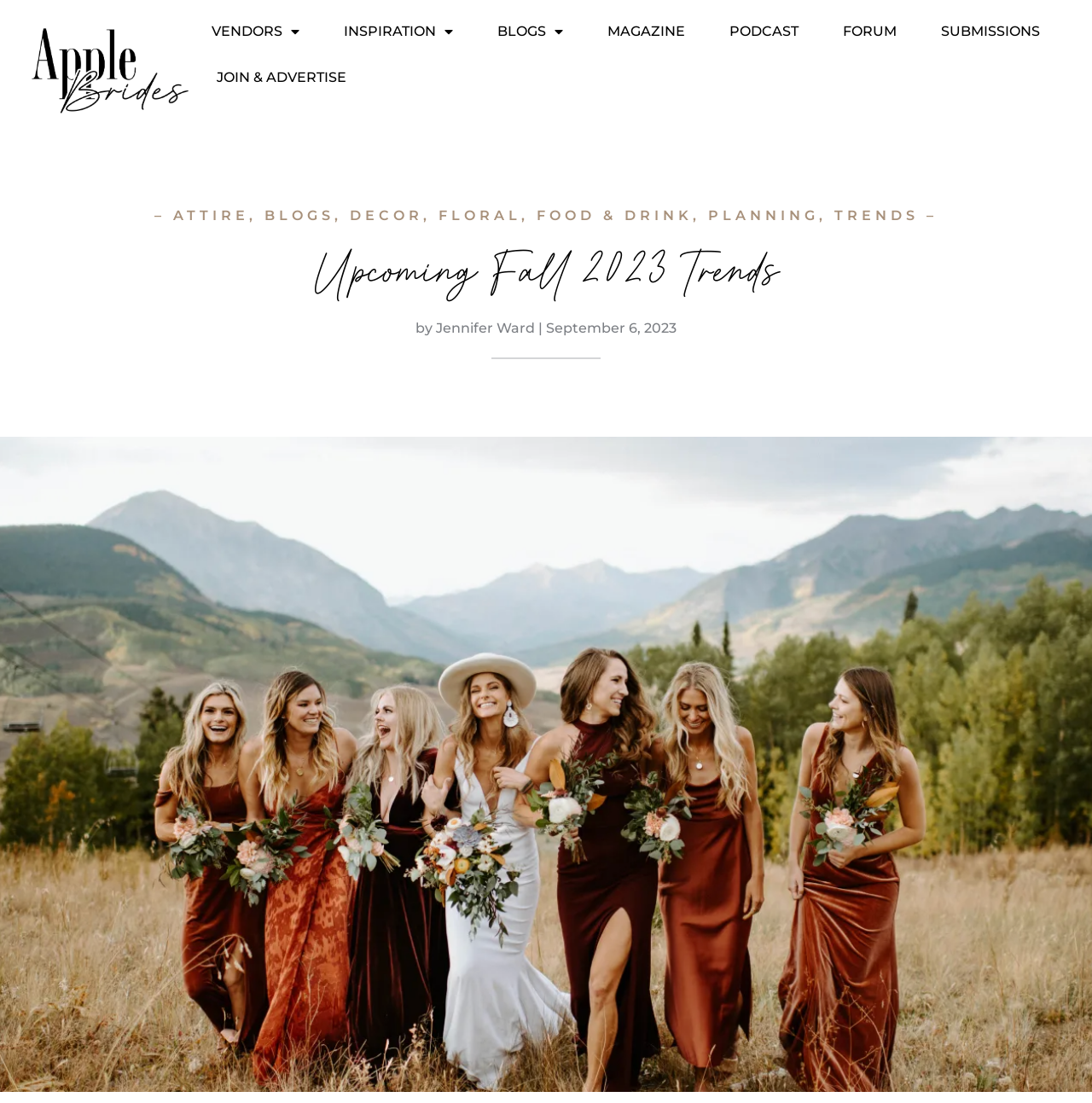Please respond to the question with a concise word or phrase:
Who wrote the article 'Upcoming Fall 2023 Trends'?

Jennifer Ward